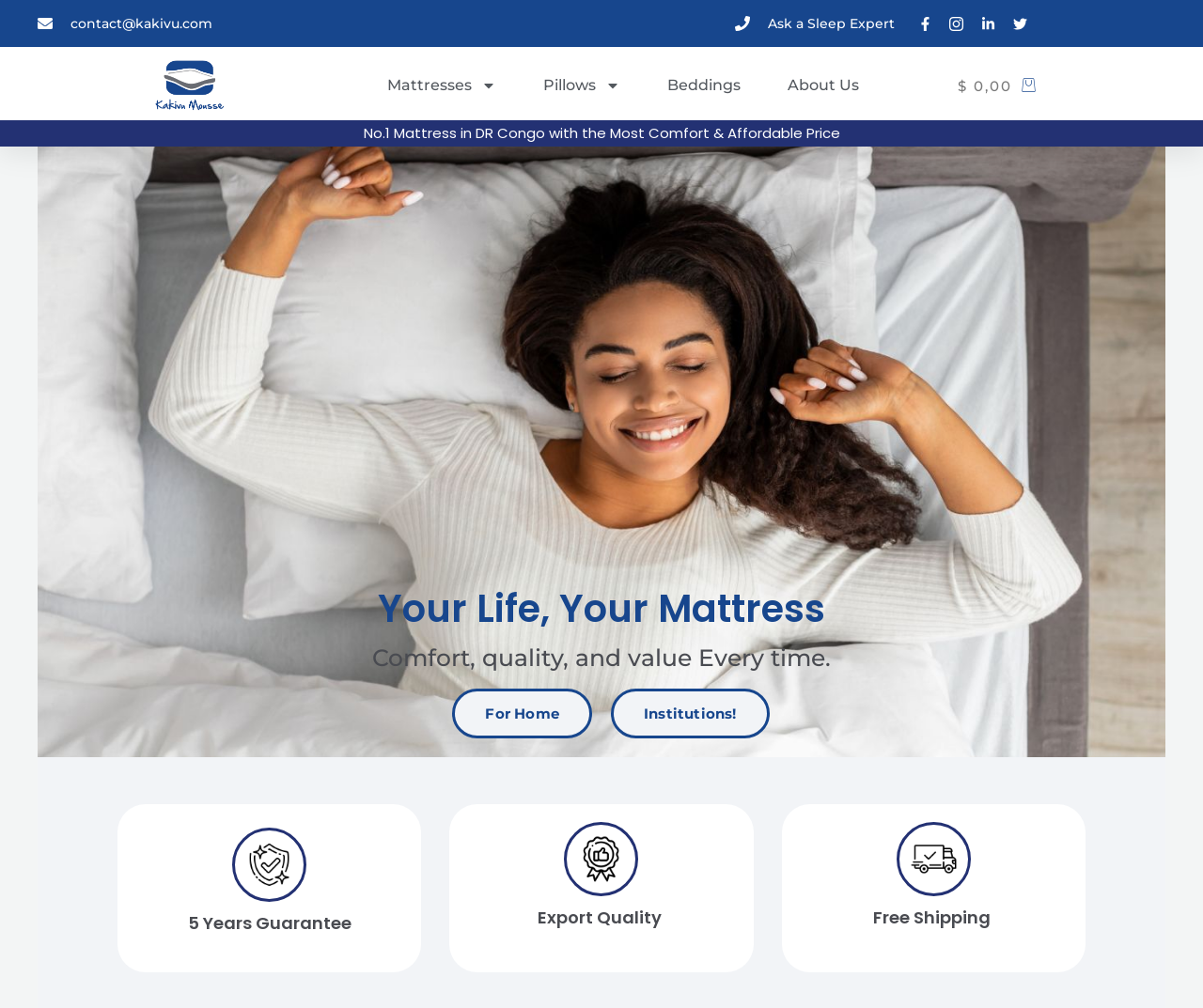Predict the bounding box coordinates of the UI element that matches this description: "Ask a Sleep Expert". The coordinates should be in the format [left, top, right, bottom] with each value between 0 and 1.

[0.611, 0.011, 0.744, 0.035]